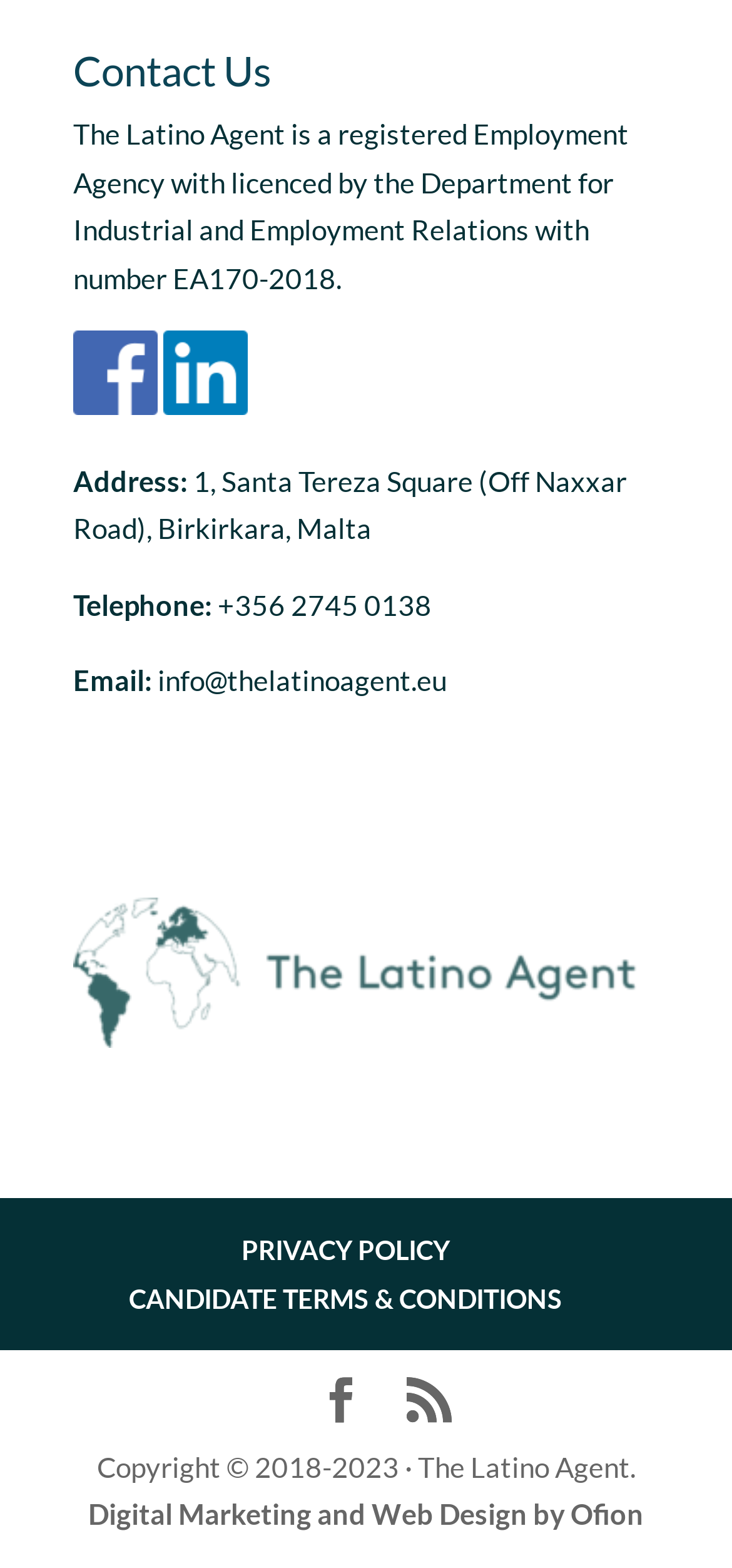What is the name of the employment agency?
Using the screenshot, give a one-word or short phrase answer.

The Latino Agent